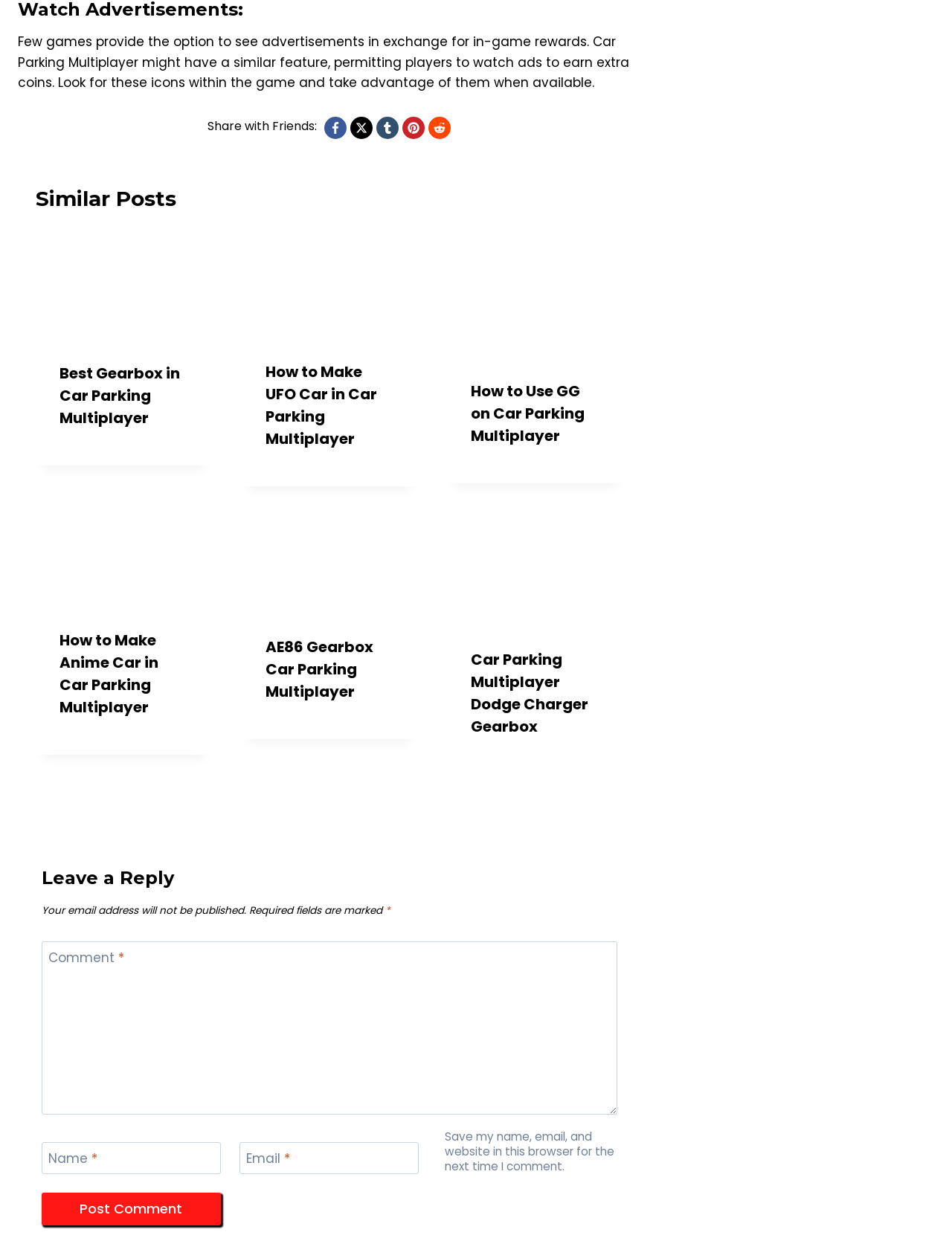Please identify the bounding box coordinates of the area that needs to be clicked to follow this instruction: "Share with Reddit".

[0.45, 0.094, 0.474, 0.112]